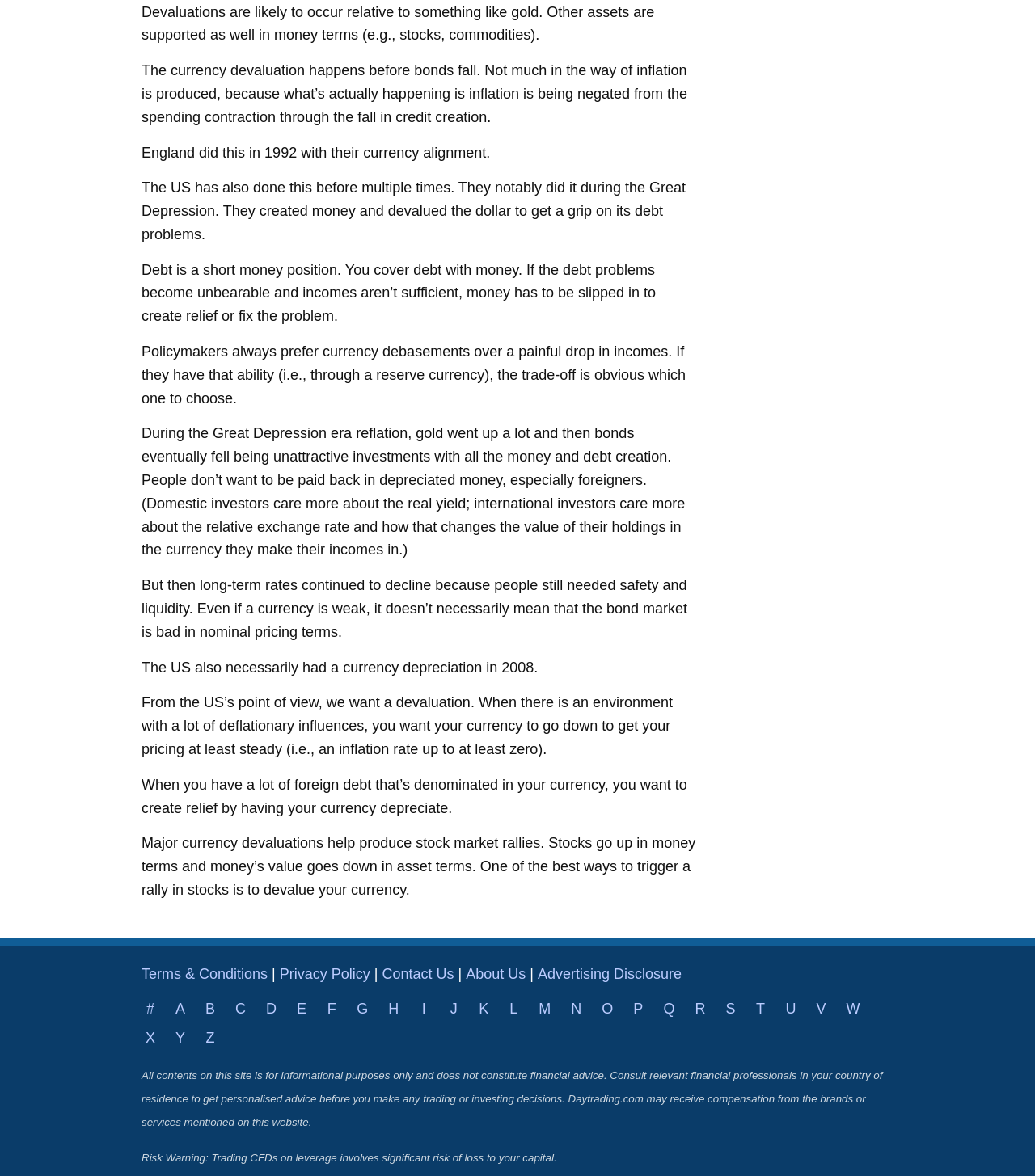Determine the bounding box coordinates of the section to be clicked to follow the instruction: "Click Privacy Policy". The coordinates should be given as four float numbers between 0 and 1, formatted as [left, top, right, bottom].

[0.27, 0.821, 0.358, 0.835]